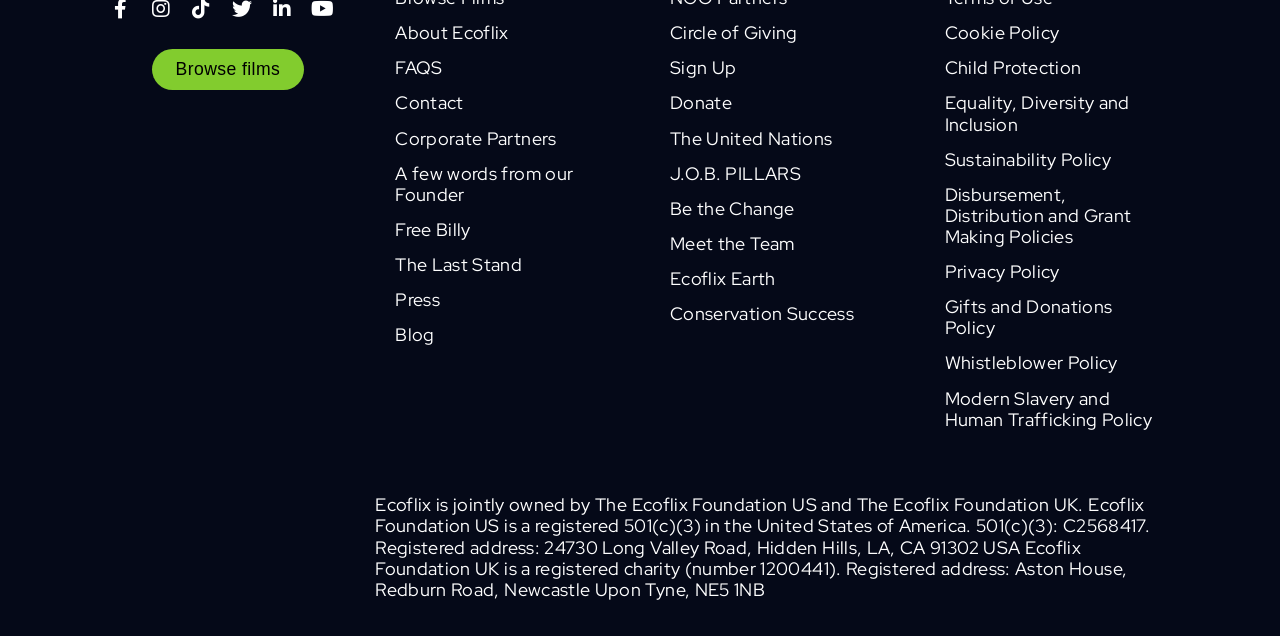Pinpoint the bounding box coordinates of the clickable area needed to execute the instruction: "Learn about Corporate Partners". The coordinates should be specified as four float numbers between 0 and 1, i.e., [left, top, right, bottom].

[0.293, 0.19, 0.492, 0.245]